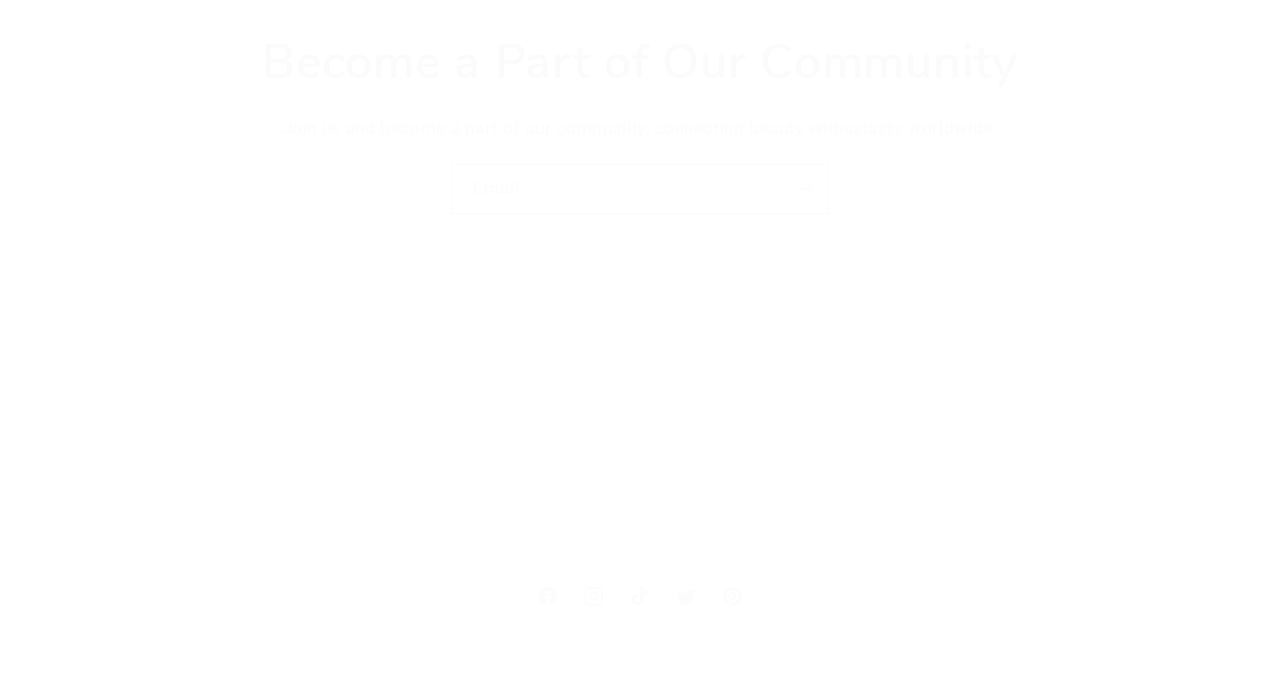Determine the coordinates of the bounding box for the clickable area needed to execute this instruction: "Subscribe to the newsletter".

[0.611, 0.239, 0.647, 0.311]